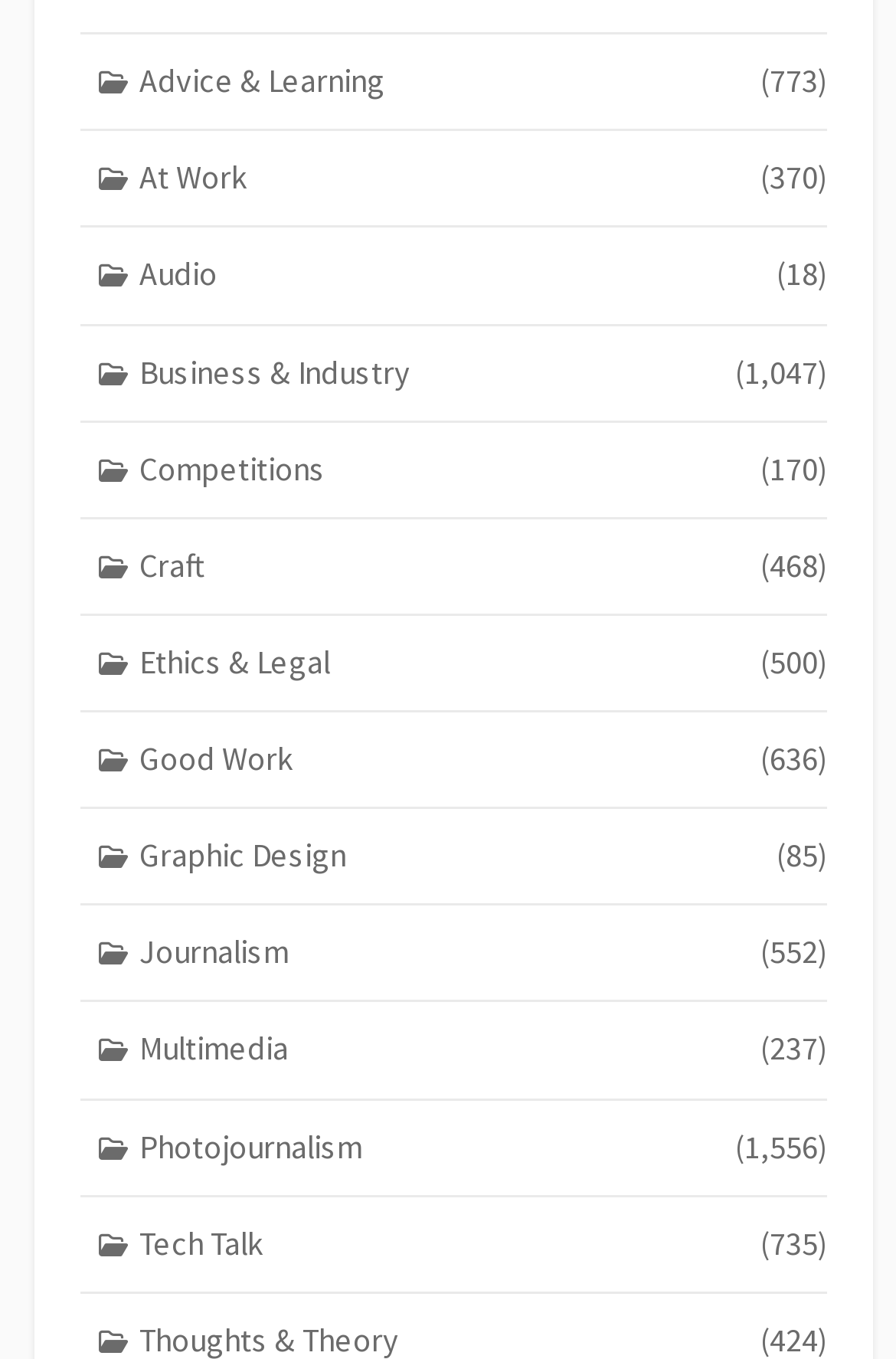Use a single word or phrase to answer the question:
What is the second category from the top?

At Work